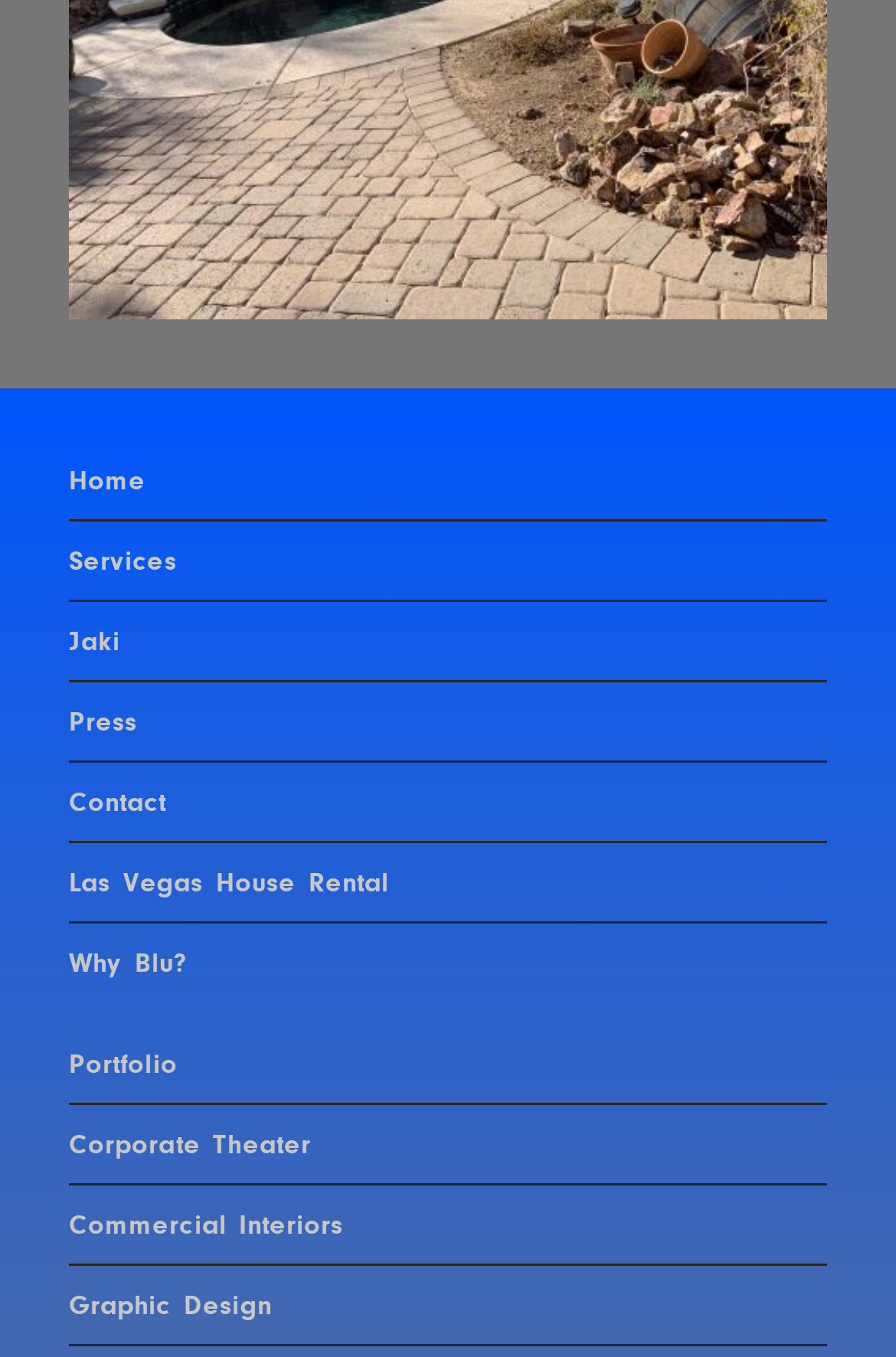Answer the following query concisely with a single word or phrase:
What is the last link in the navigation menu?

Graphic Design